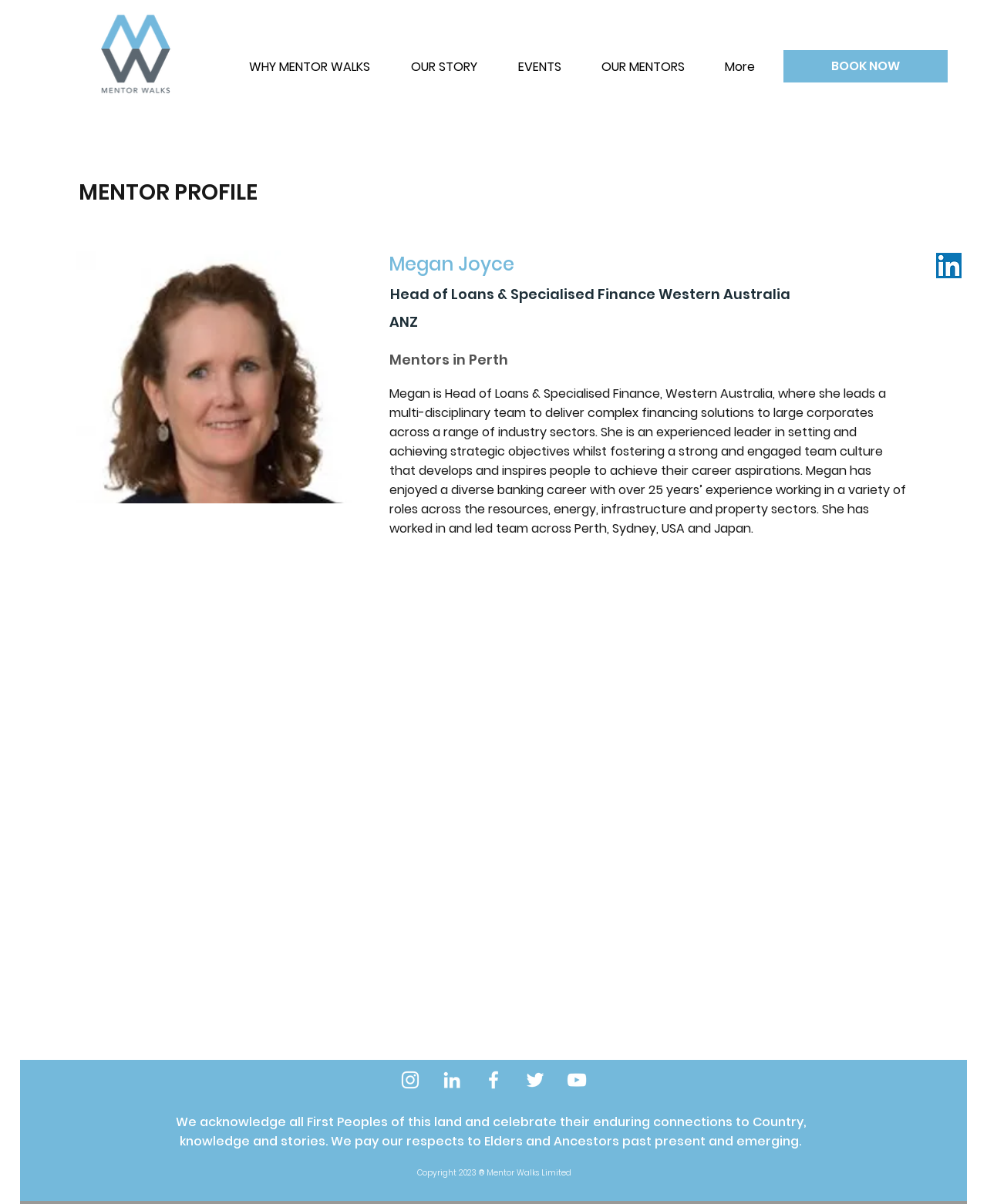Give a full account of the webpage's elements and their arrangement.

The webpage is about Megan Joyce, a professional with a background in finance. At the top, there is a navigation menu with links to "WHY MENTOR WALKS", "OUR STORY", "EVENTS", "OUR MENTORS", and "More". On the top-right corner, there is a "BOOK NOW" link.

Below the navigation menu, there is a section with a heading "Mentors in Perth" and a subheading "Megan Joyce", accompanied by an image of Megan Joyce. Her title, "Head of Loans & Specialised Finance Western Australia, ANZ", is displayed below her name.

A brief bio of Megan Joyce is provided, describing her experience and achievements in the banking industry. The bio is followed by a social media bar with links to Instagram, LinkedIn, Facebook, Twitter, and YouTube.

At the bottom of the page, there is a copyright notice and a statement acknowledging the First Peoples of the land and celebrating their connections to Country, knowledge, and stories. The page also has a heading "MENTOR PROFILE" near the top.